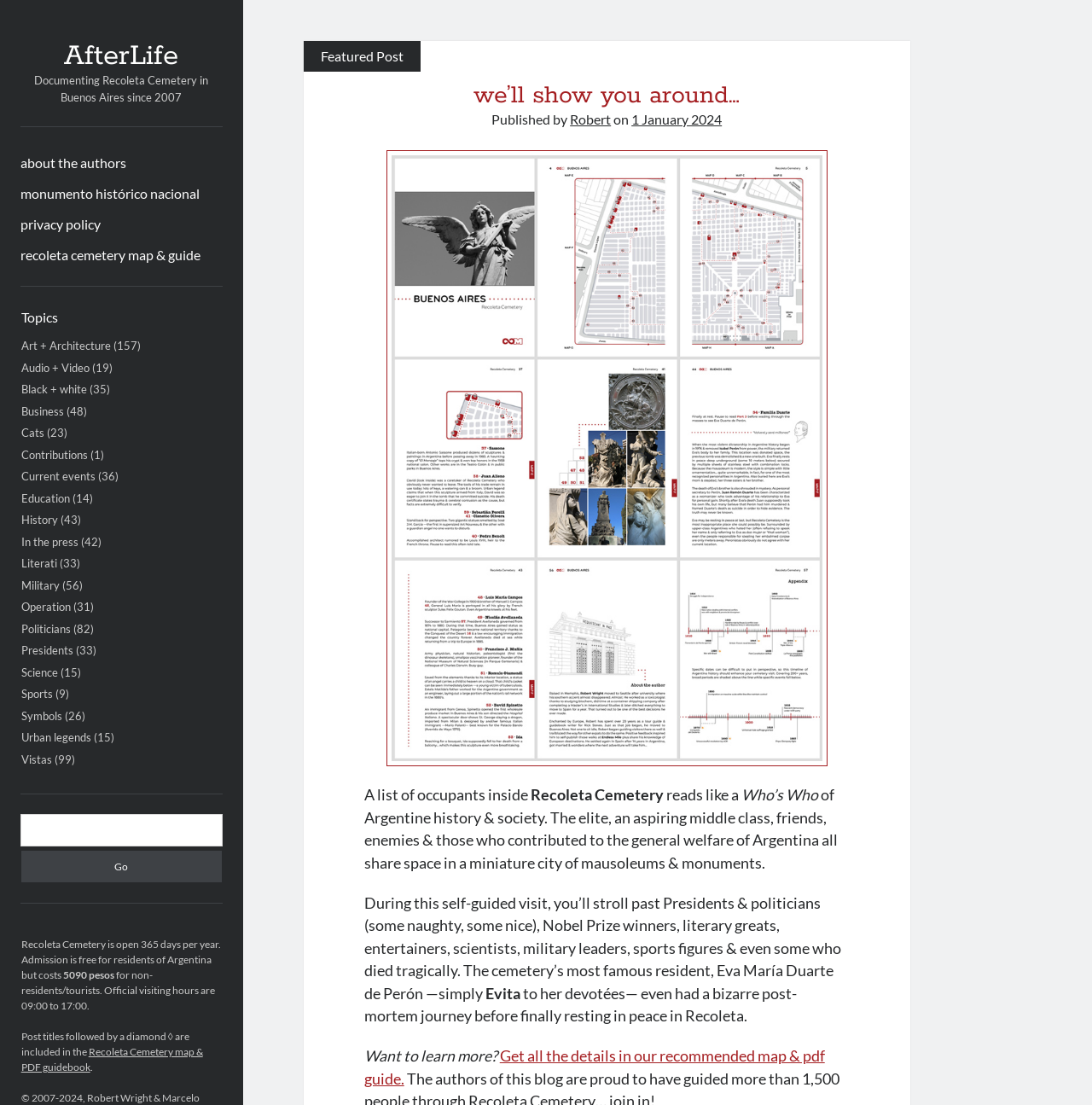What is the title of the recommended map and pdf guide?
Answer the question with a detailed explanation, including all necessary information.

I found the answer by looking at the link that recommends a map and pdf guide for visitors to Recoleta Cemetery. The title of the guide is Endless Mile, Buenos Aires, Recoleta Cemetery guide.